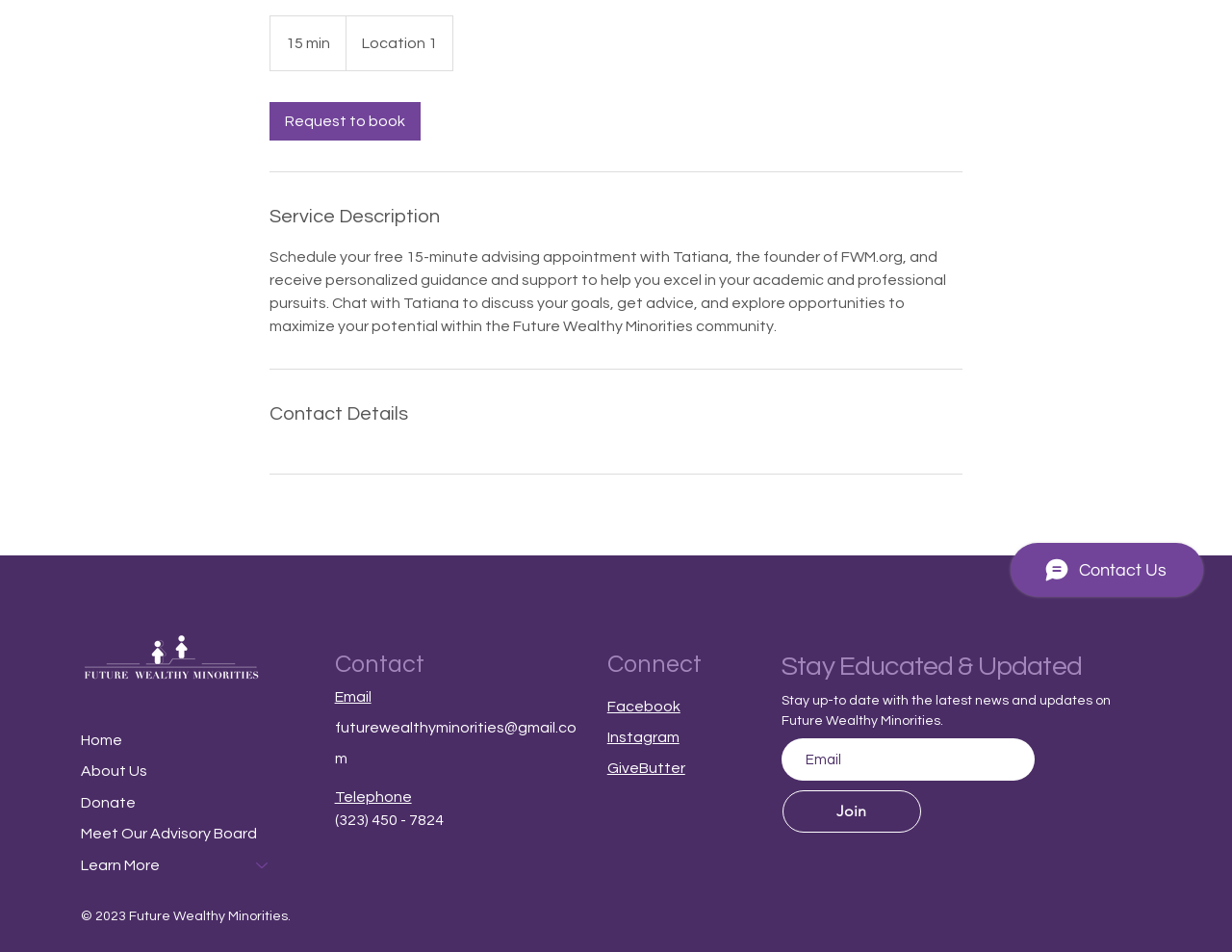Extract the bounding box for the UI element that matches this description: "Instagram".

[0.493, 0.766, 0.551, 0.782]